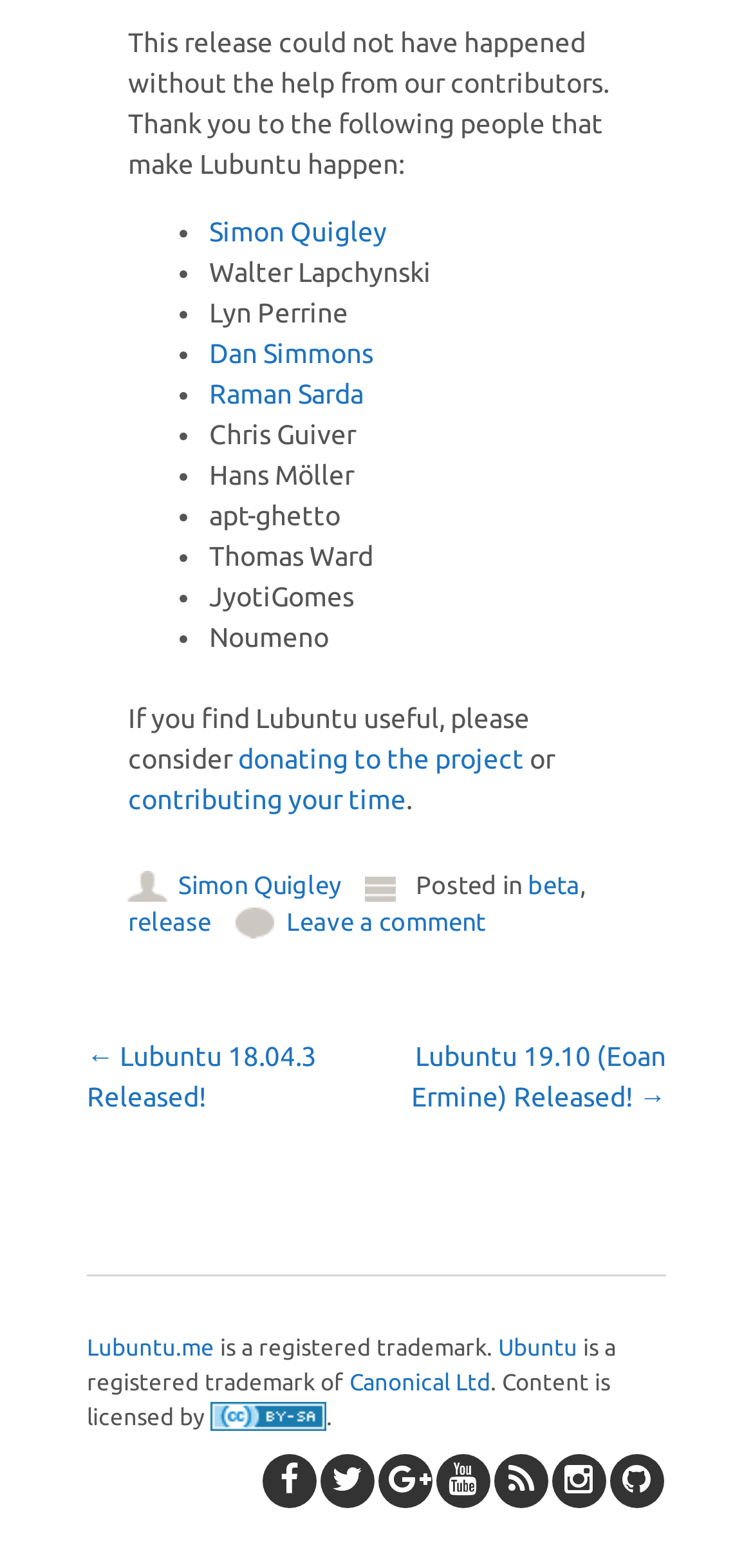Identify the bounding box of the UI element described as follows: "Leave a comment". Provide the coordinates as four float numbers in the range of 0 to 1 [left, top, right, bottom].

[0.38, 0.579, 0.645, 0.597]